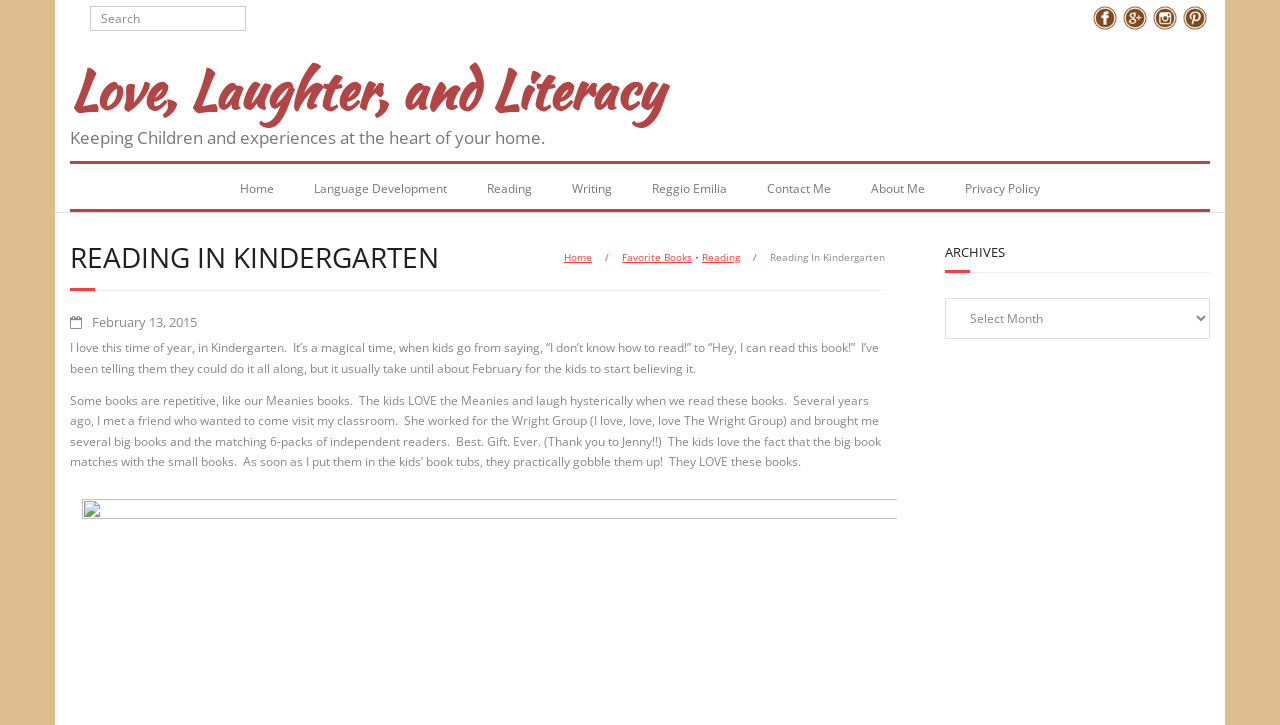Determine the bounding box coordinates of the section I need to click to execute the following instruction: "Search for a keyword". Provide the coordinates as four float numbers between 0 and 1, i.e., [left, top, right, bottom].

[0.07, 0.008, 0.192, 0.042]